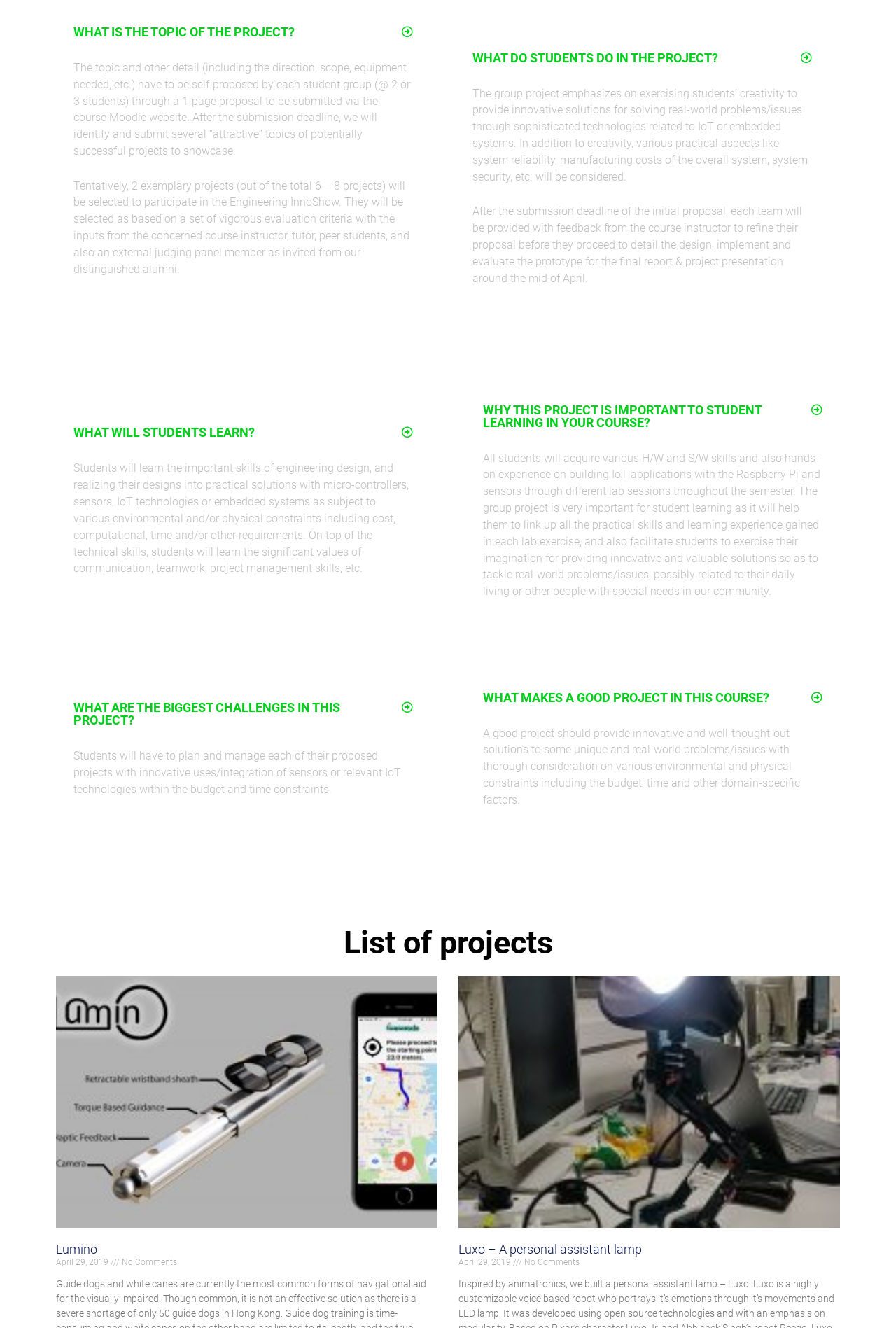From the element description: "What will students learn?", extract the bounding box coordinates of the UI element. The coordinates should be expressed as four float numbers between 0 and 1, in the order [left, top, right, bottom].

[0.066, 0.313, 0.477, 0.339]